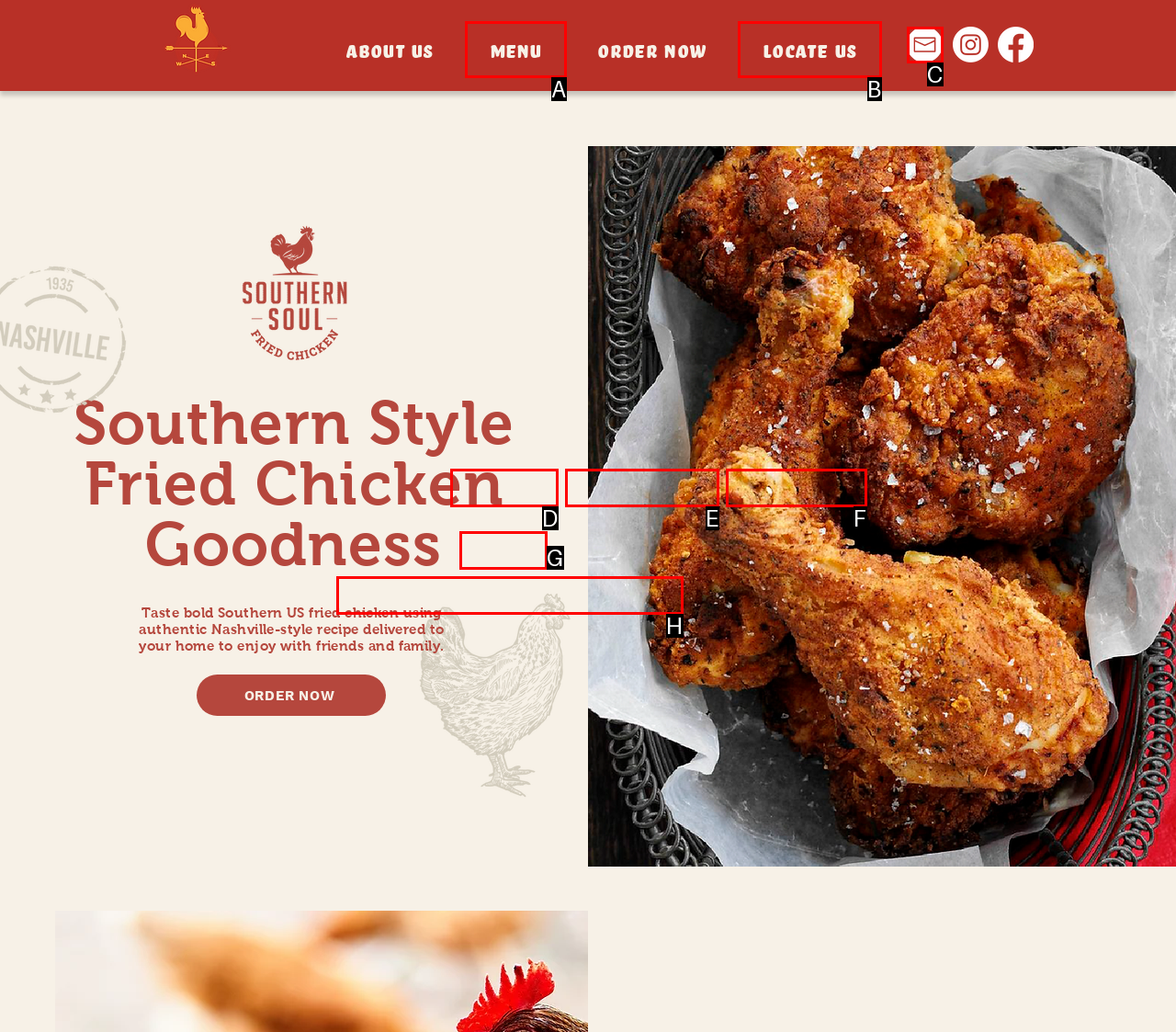Determine the UI element that matches the description: #comp-lga9jpk2 svg [data-color="1"] {fill: #FFFFFF;}
Answer with the letter from the given choices.

C